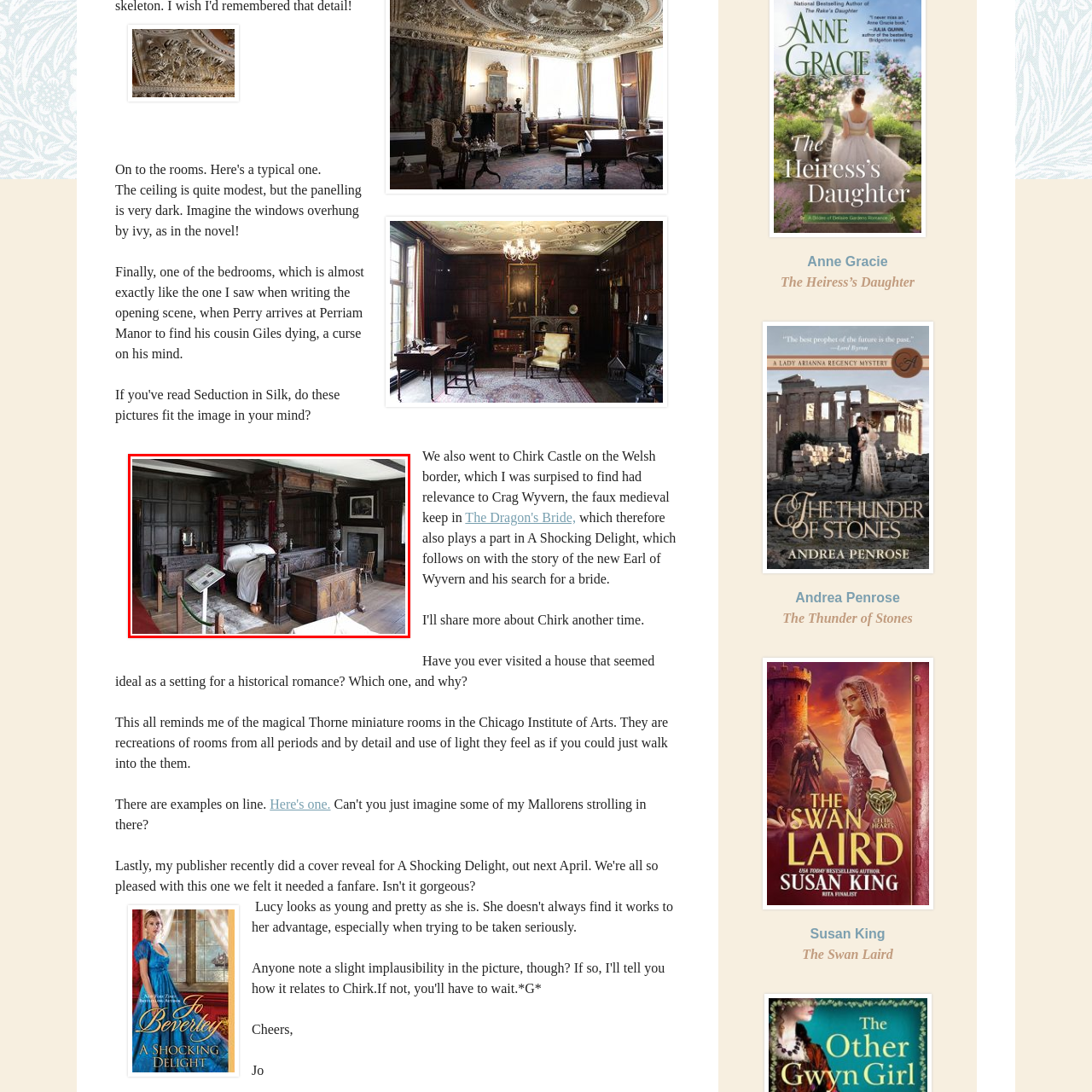What is the material of the room's paneling?
Look closely at the image inside the red bounding box and answer the question with as much detail as possible.

The room features dark wood paneling that enhances the vintage feel, surrounding the bed and creating a sense of period charm and sophistication.